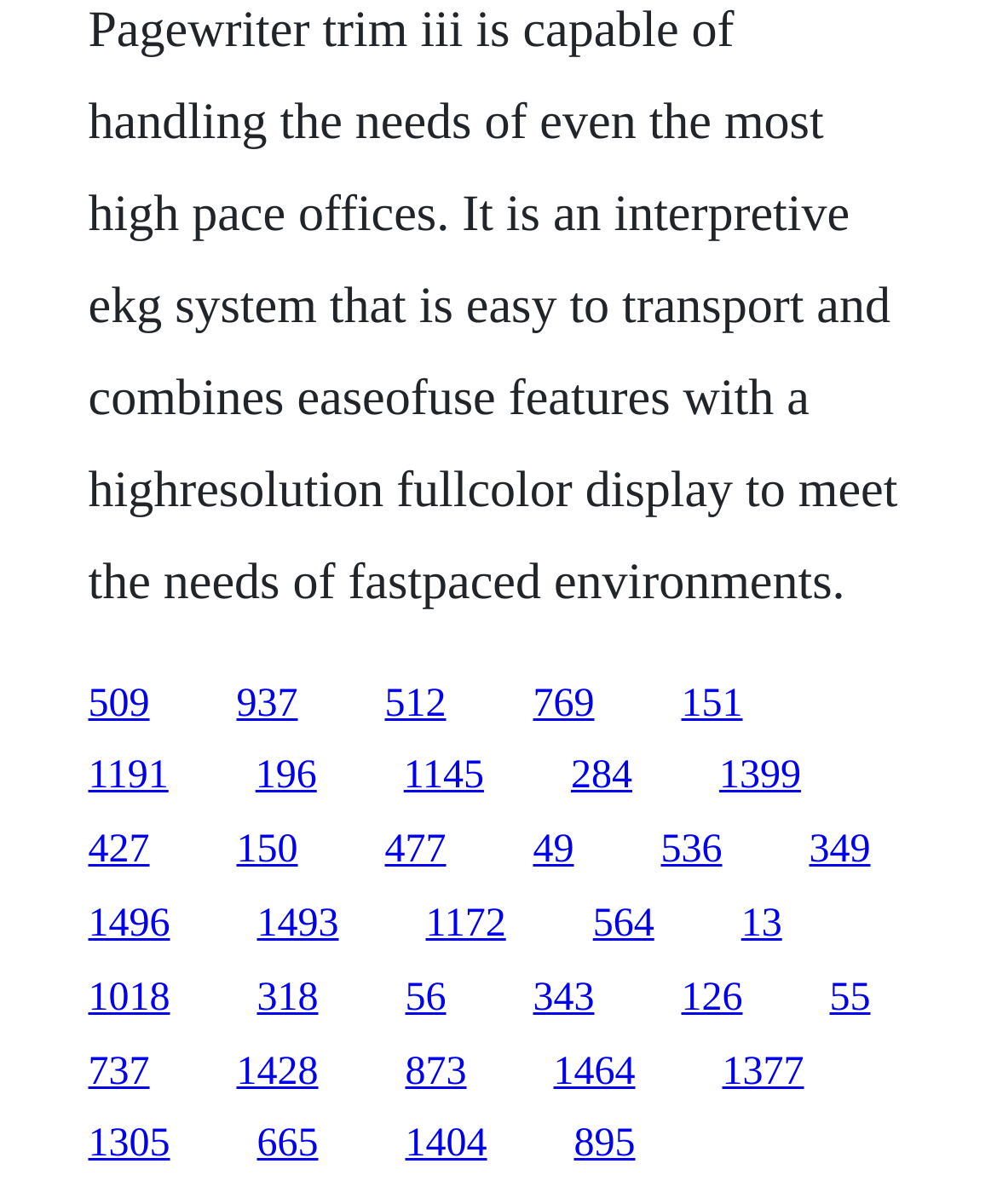Pinpoint the bounding box coordinates of the area that must be clicked to complete this instruction: "visit Vancouver".

None